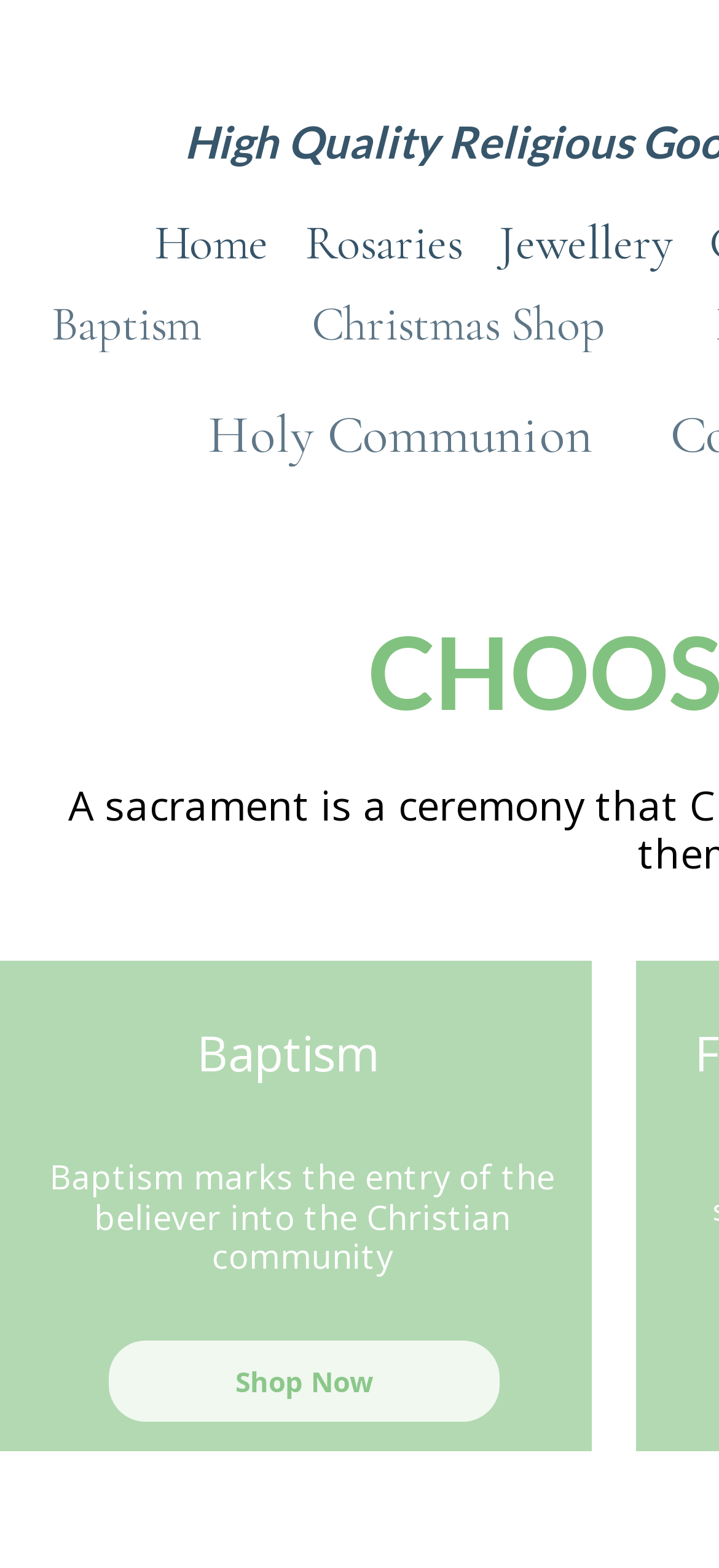Using the element description: "Holy Communion", determine the bounding box coordinates for the specified UI element. The coordinates should be four float numbers between 0 and 1, [left, top, right, bottom].

[0.25, 0.254, 0.863, 0.301]